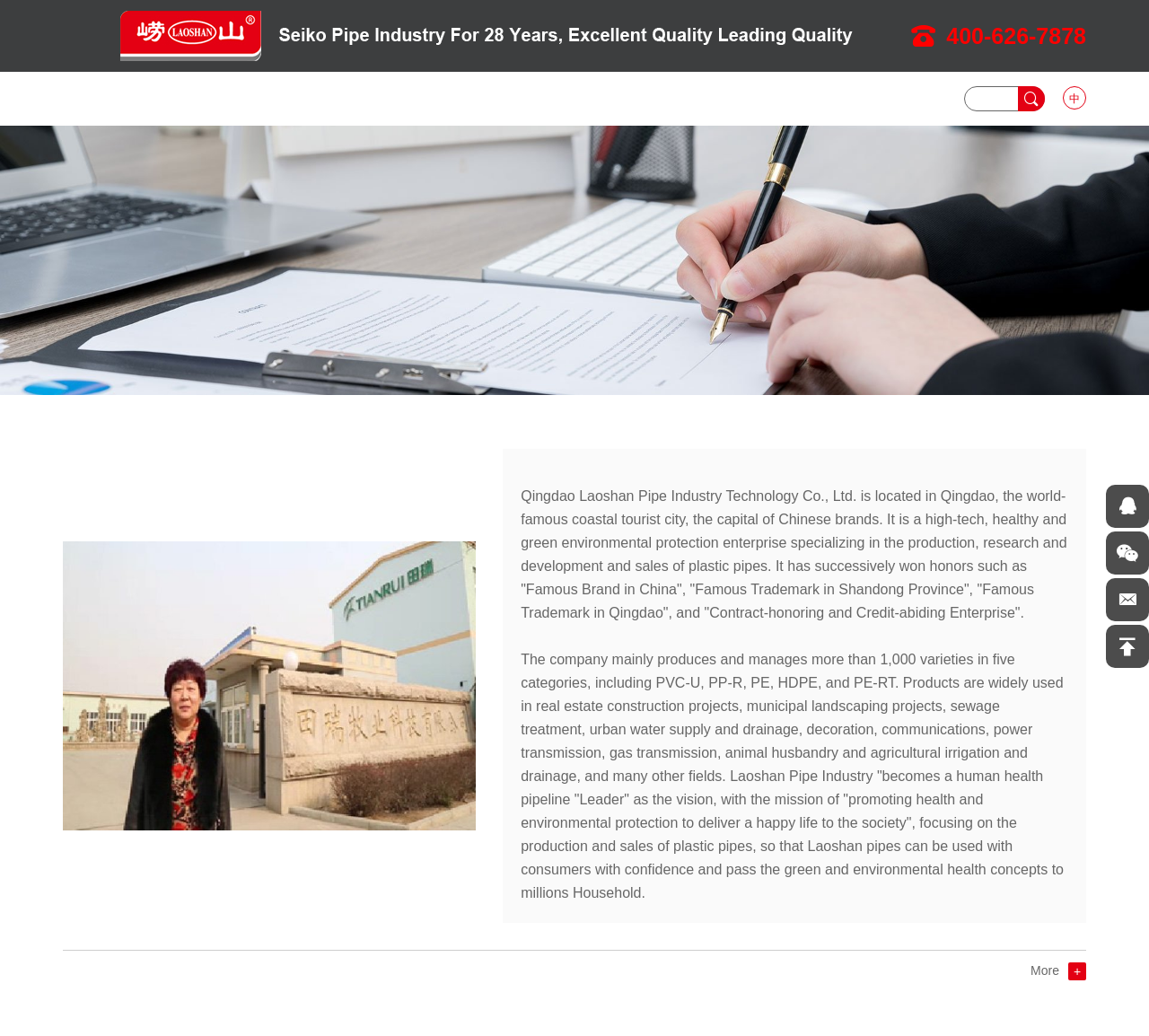Using floating point numbers between 0 and 1, provide the bounding box coordinates in the format (top-left x, top-left y, bottom-right x, bottom-right y). Locate the UI element described here: CONTACT US

[0.821, 0.107, 0.936, 0.159]